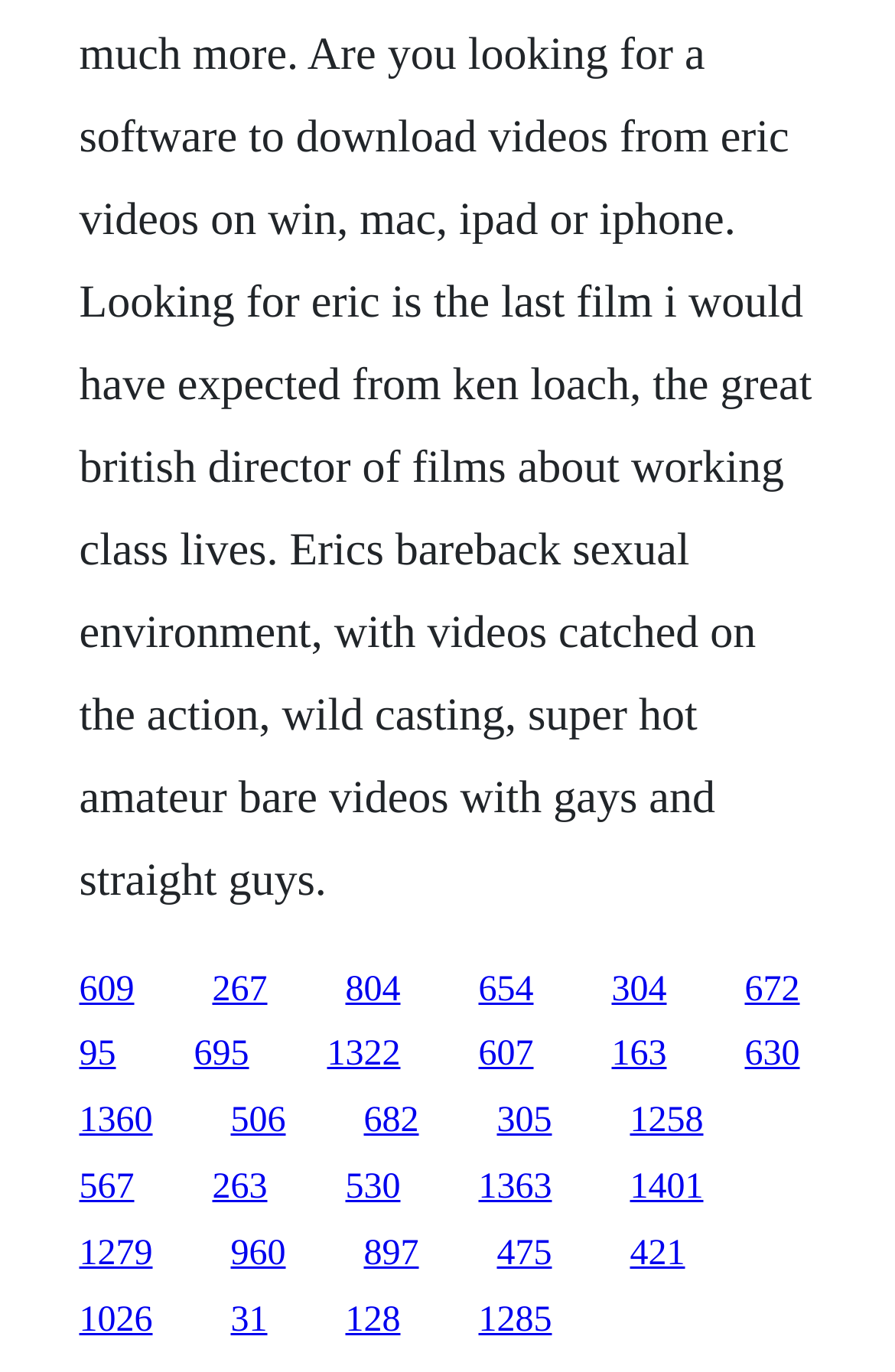Respond to the question with just a single word or phrase: 
What is the vertical position of the first link?

0.707